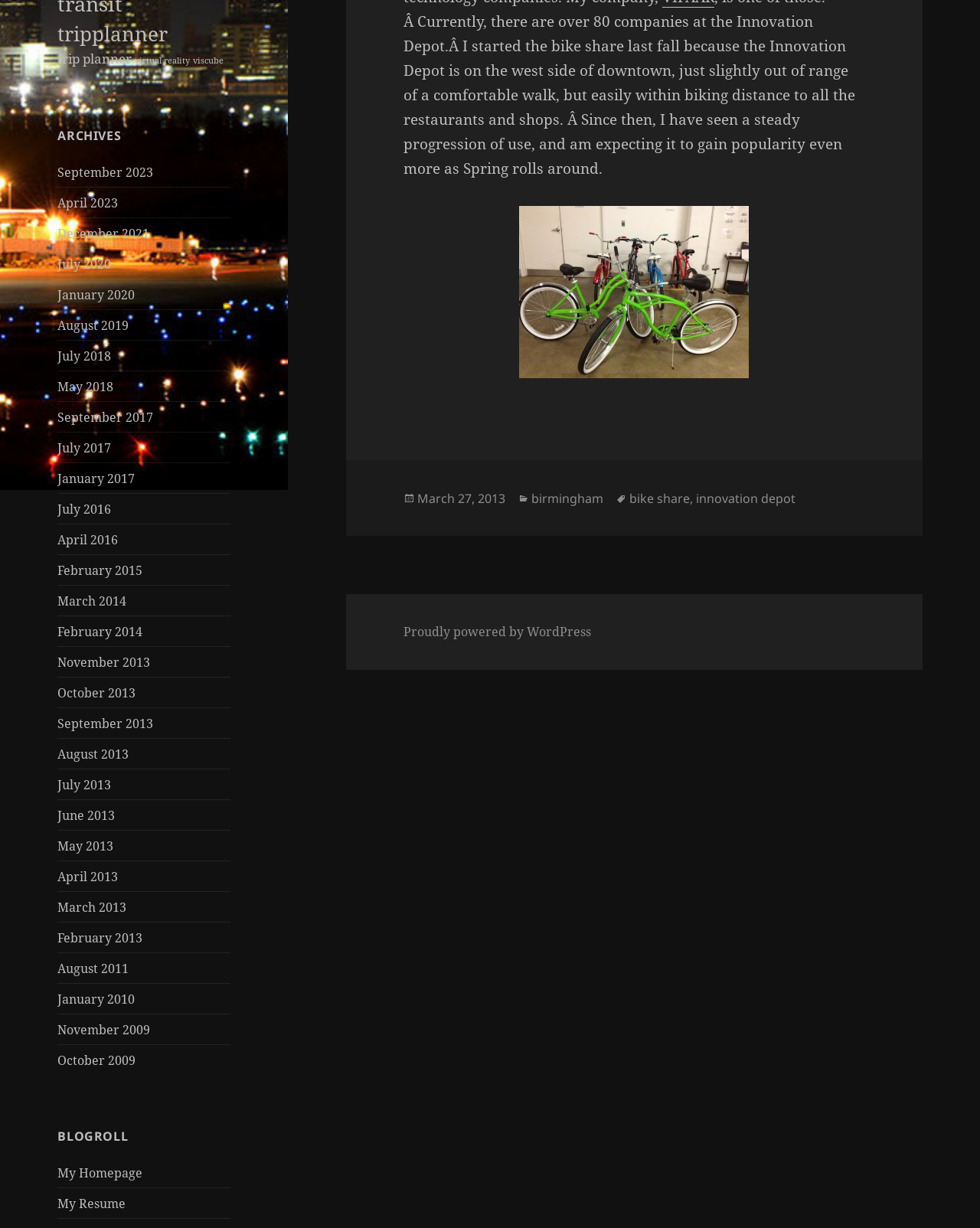Based on the description "alt="photo"", find the bounding box of the specified UI element.

[0.412, 0.168, 0.882, 0.308]